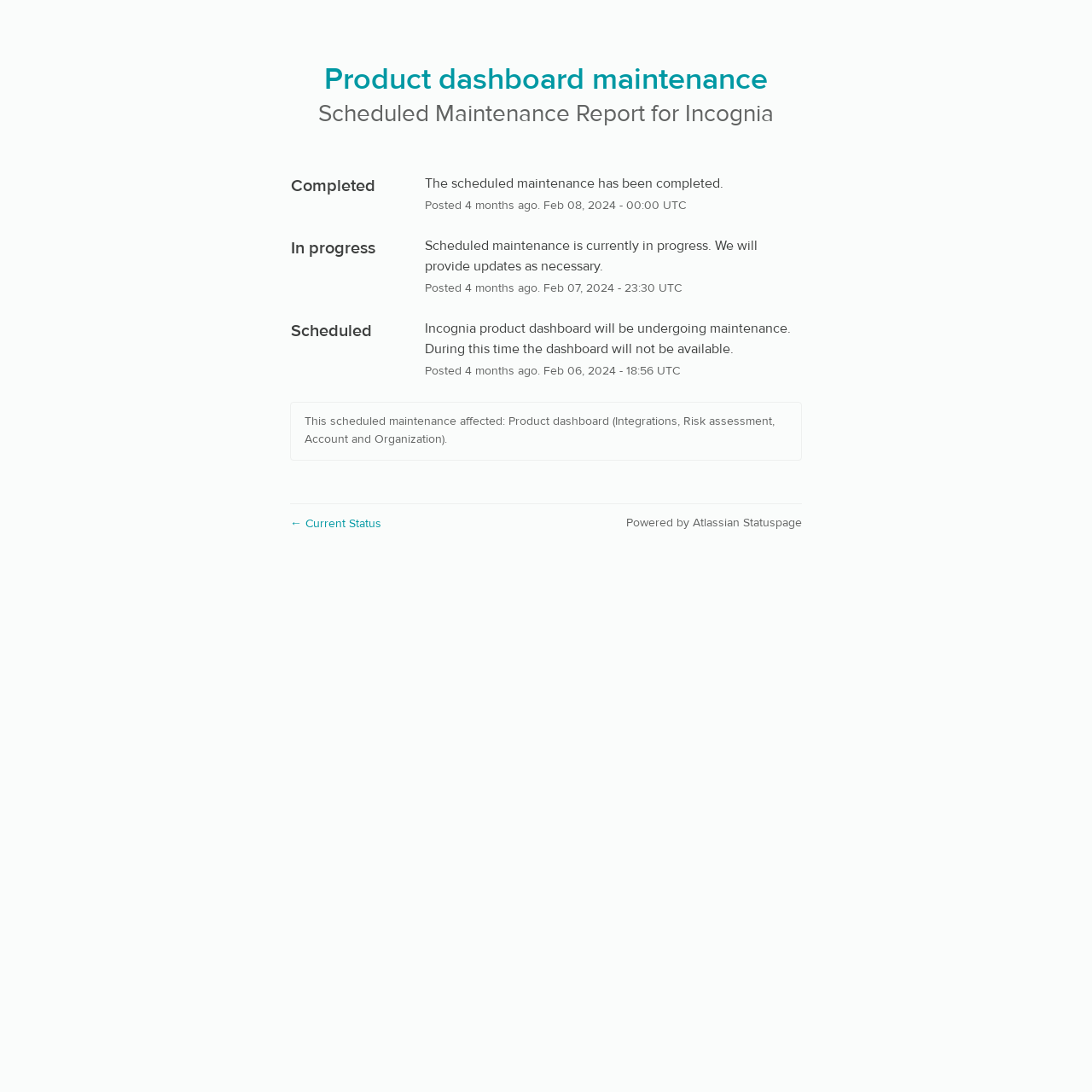Please provide a comprehensive response to the question below by analyzing the image: 
What is the time zone used to display the timestamps?

I found the answer by looking at the timestamps throughout the page, such as '00:00 UTC' and '23:30 UTC', which indicate that the time zone used is UTC.